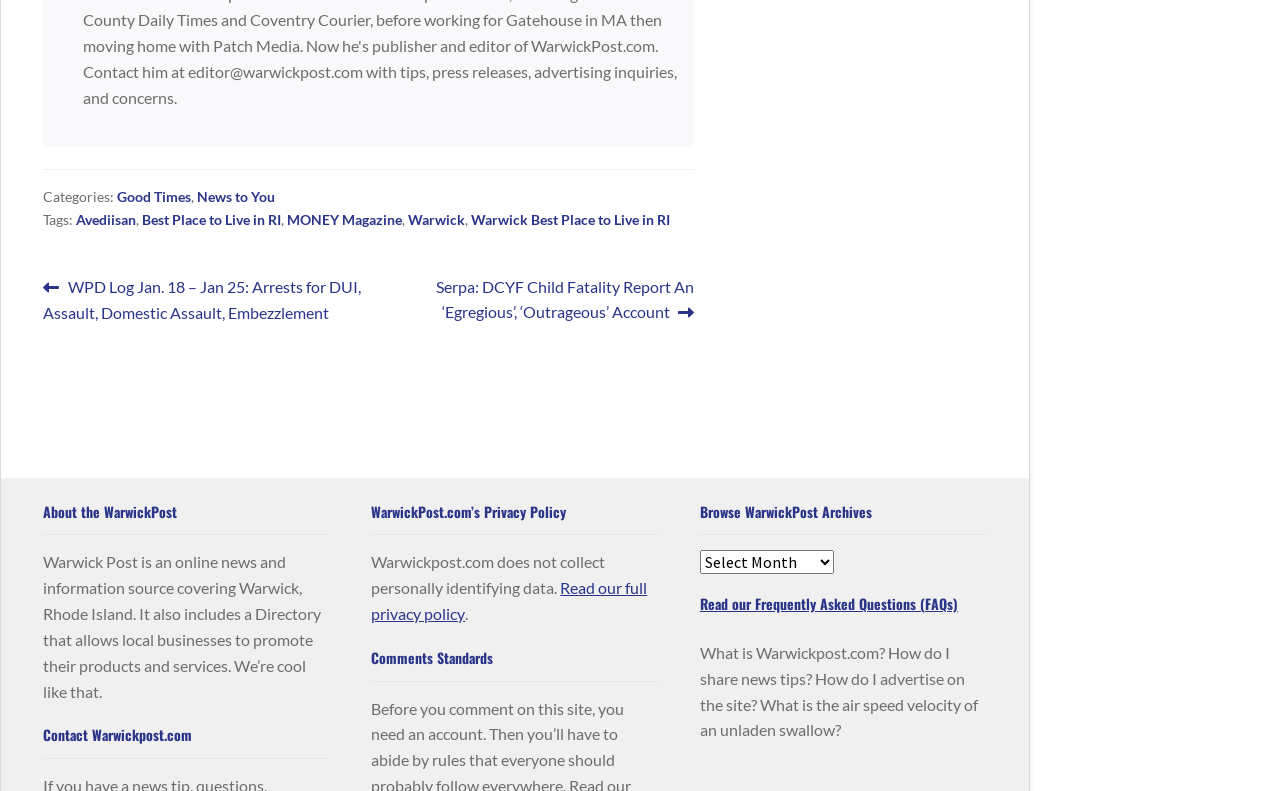Please examine the image and answer the question with a detailed explanation:
What is the purpose of the Warwick Post?

The purpose of the Warwick Post can be found in the 'About the WarwickPost' section, where it says 'Warwick Post is an online news and information source covering Warwick, Rhode Island. It also includes a Directory that allows local businesses to promote their products and services.'